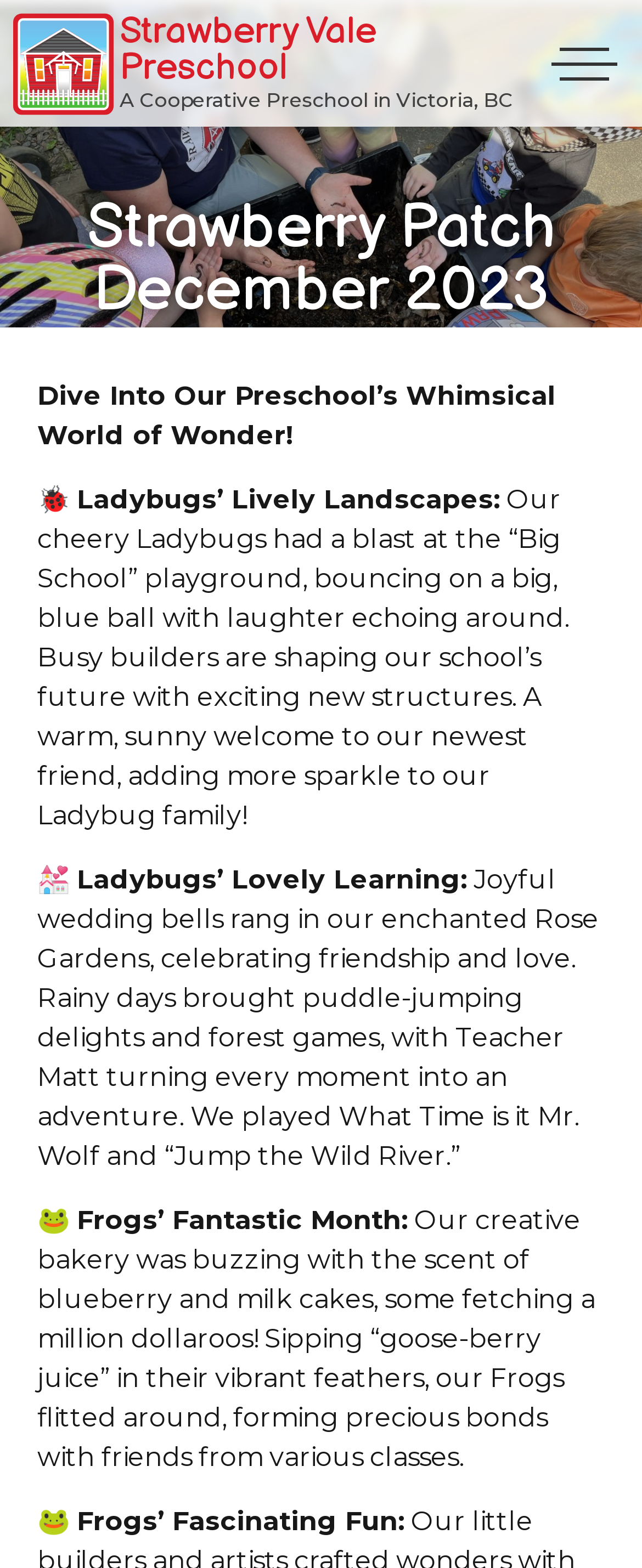Using the details from the image, please elaborate on the following question: What is the name of the teacher mentioned in the Ladybugs' activity?

The name of the teacher can be found in the text 'Rainy days brought puddle-jumping delights and forest games, with Teacher Matt turning every moment into an adventure.' which describes the Ladybugs' activity.